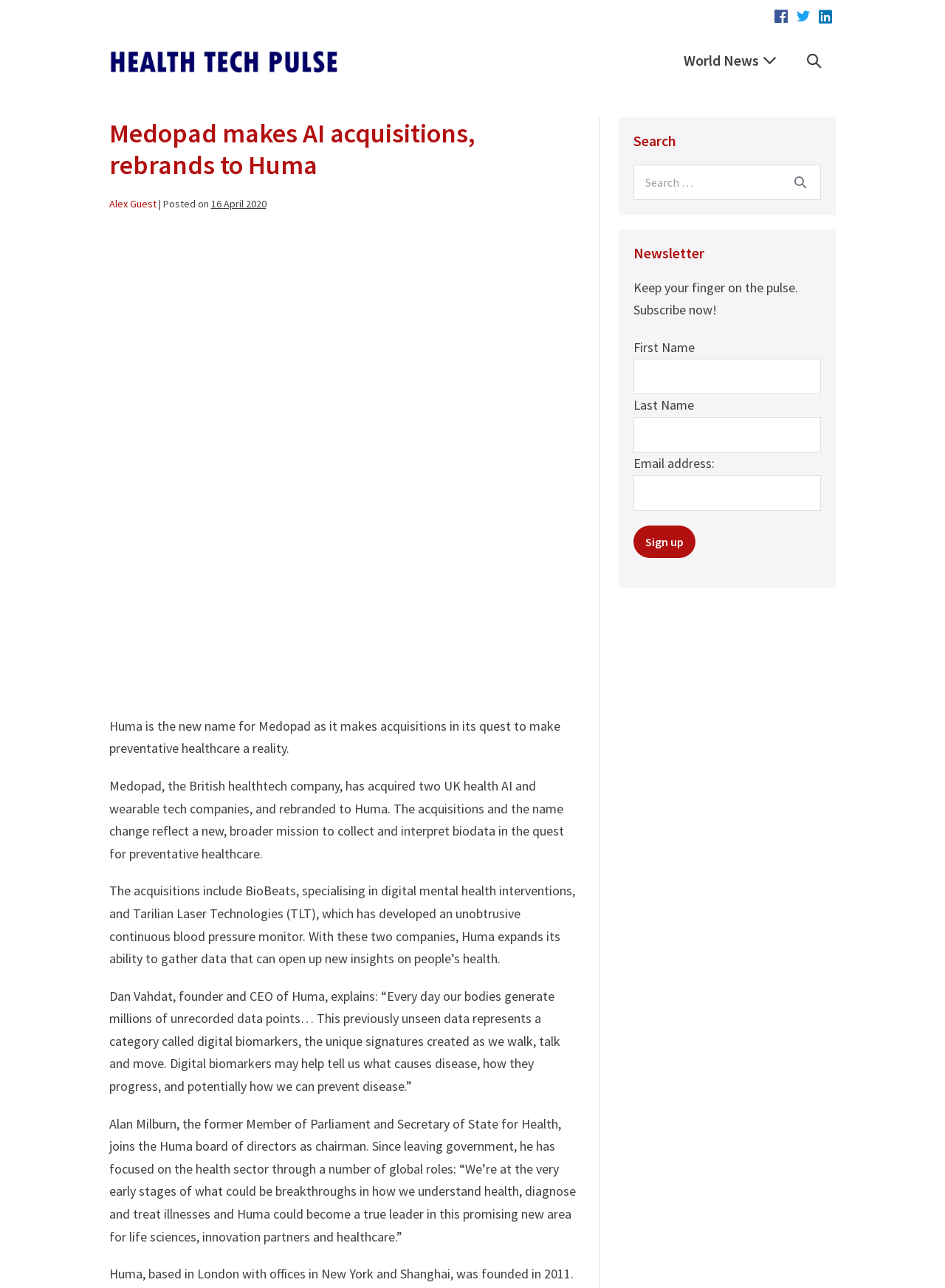What is the name of the former Member of Parliament who joins the Huma board of directors as chairman? Using the information from the screenshot, answer with a single word or phrase.

Alan Milburn